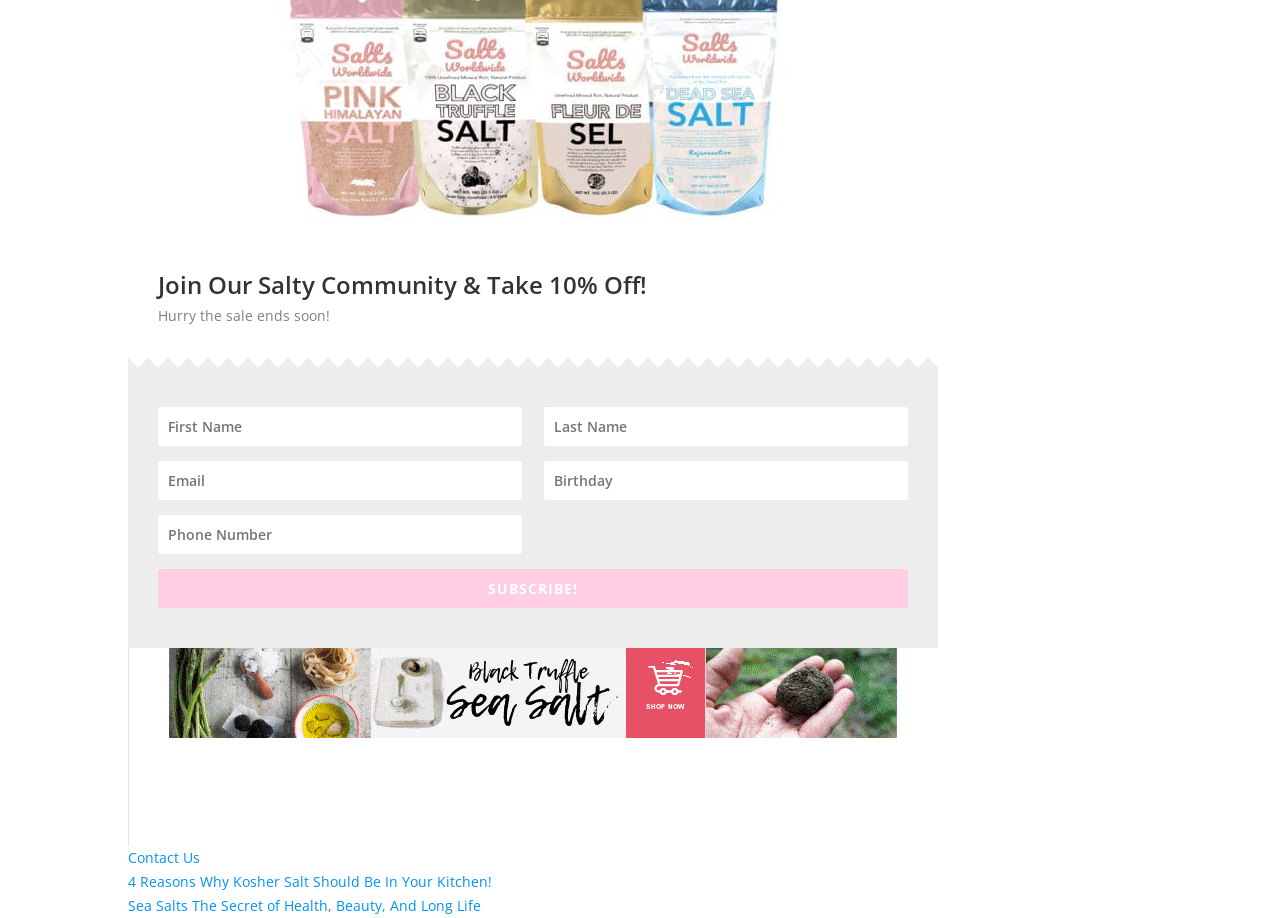Give a one-word or one-phrase response to the question:
What is the image on the webpage?

Salts Worldwide logo